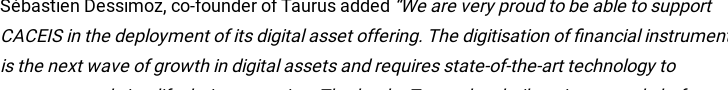What is the focus of the strategic partnership?
Give a single word or phrase answer based on the content of the image.

Innovation and collaboration